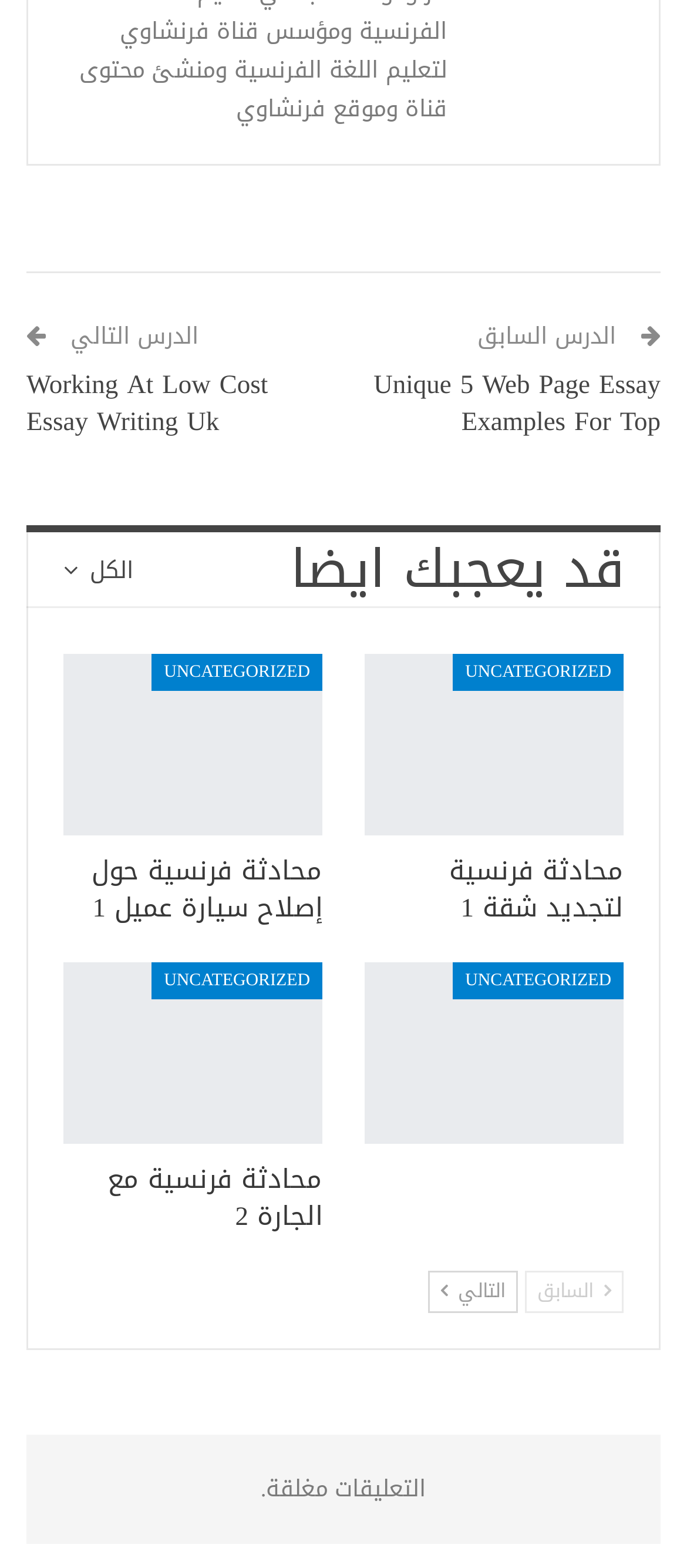What is the text above the 'السابق' button?
Based on the image, answer the question with a single word or brief phrase.

الدرس السابق